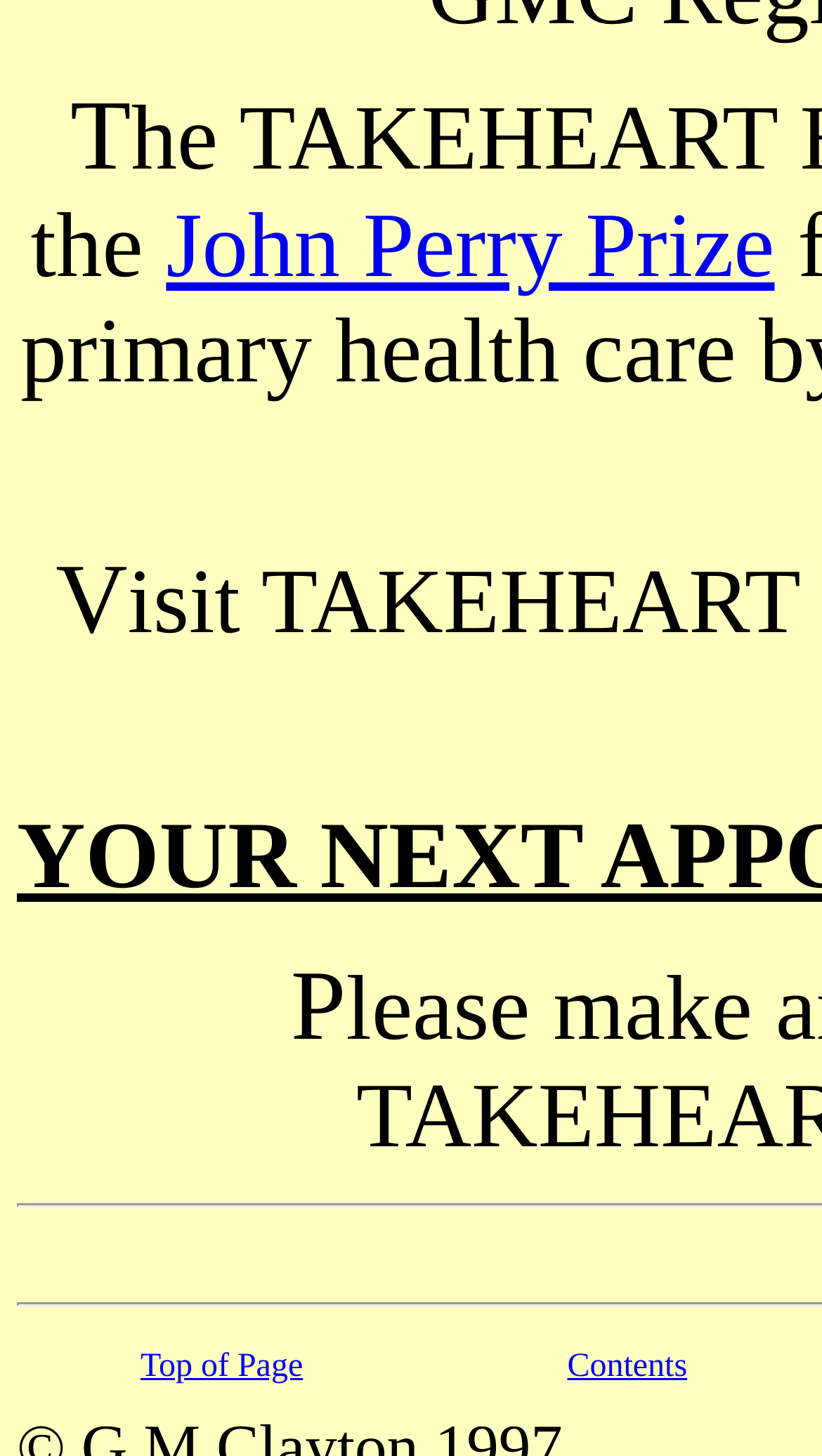Return the bounding box coordinates of the UI element that corresponds to this description: "ting@smartyy.com". The coordinates must be given as four float numbers in the range of 0 and 1, [left, top, right, bottom].

None